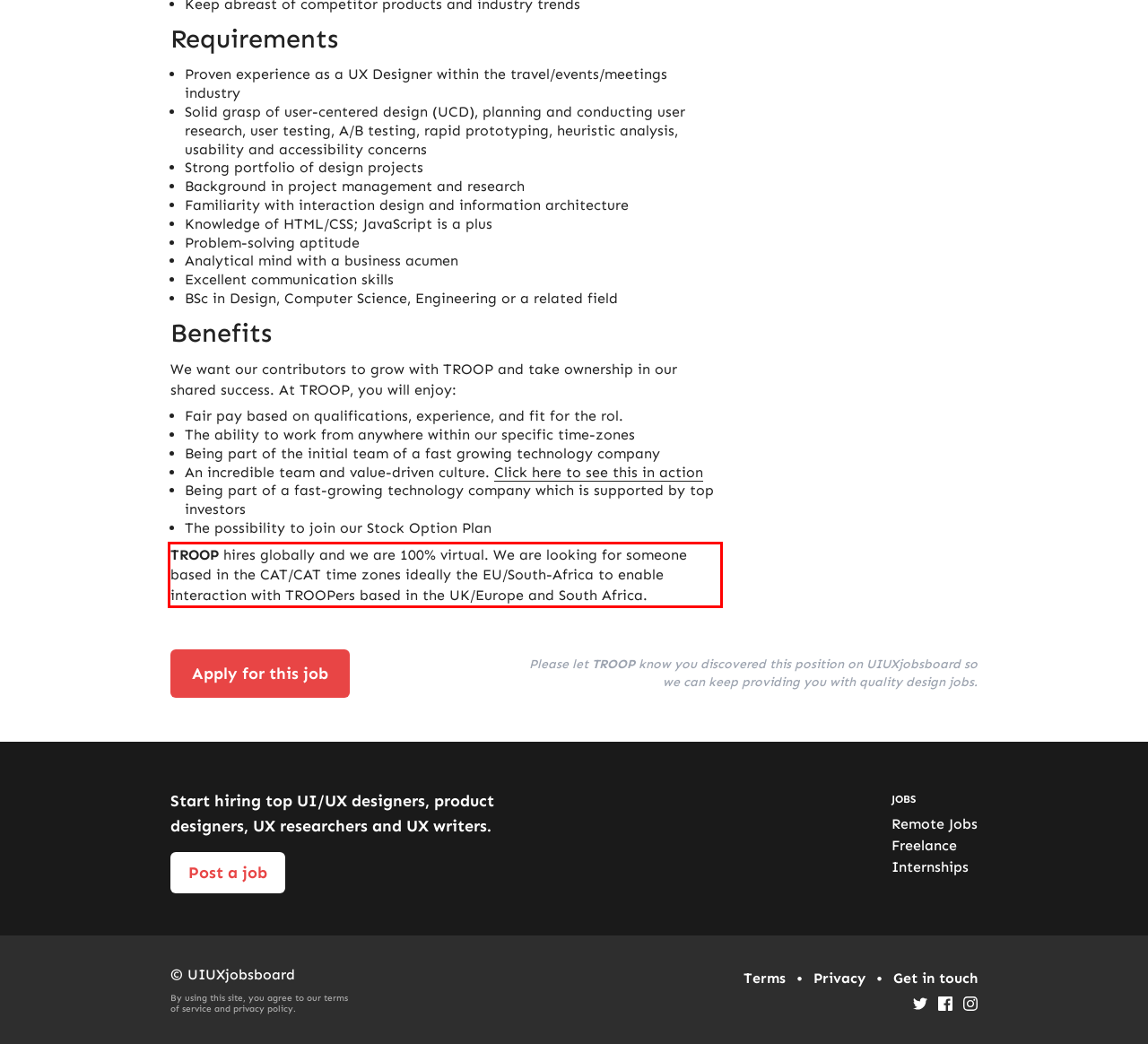Inspect the webpage screenshot that has a red bounding box and use OCR technology to read and display the text inside the red bounding box.

TROOP hires globally and we are 100% virtual. We are looking for someone based in the CAT/CAT time zones ideally the EU/South-Africa to enable interaction with TROOPers based in the UK/Europe and South Africa.